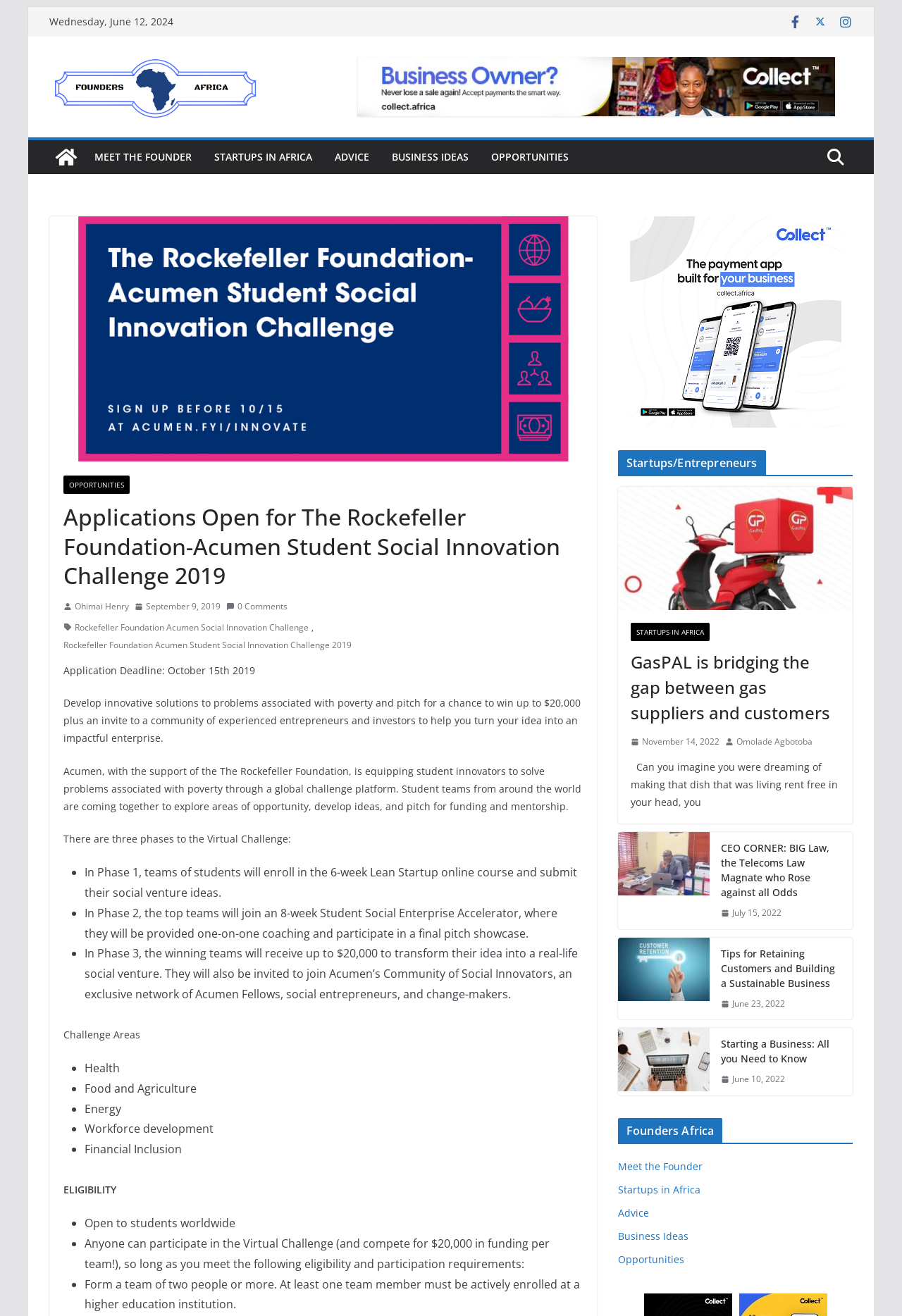What is the name of the organization mentioned in the webpage?
Using the image as a reference, answer with just one word or a short phrase.

Founders Africa